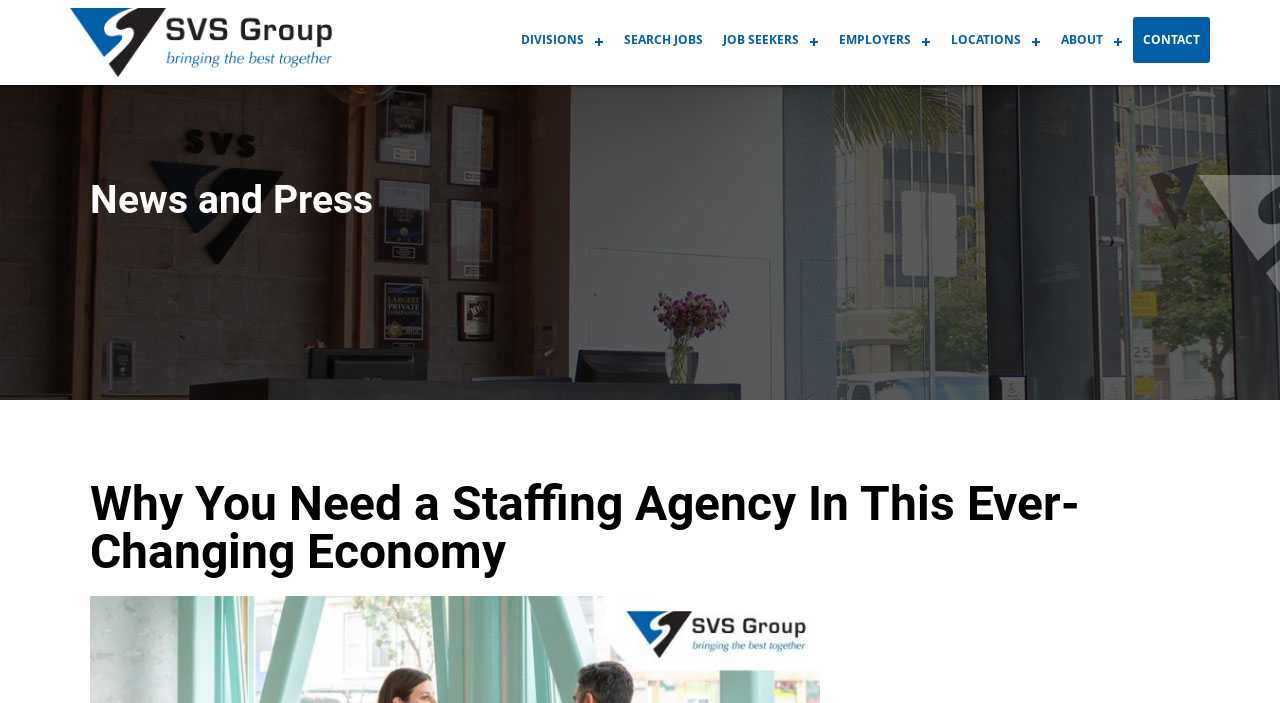What is the name of the company?
Based on the image, give a one-word or short phrase answer.

SVS GROUP